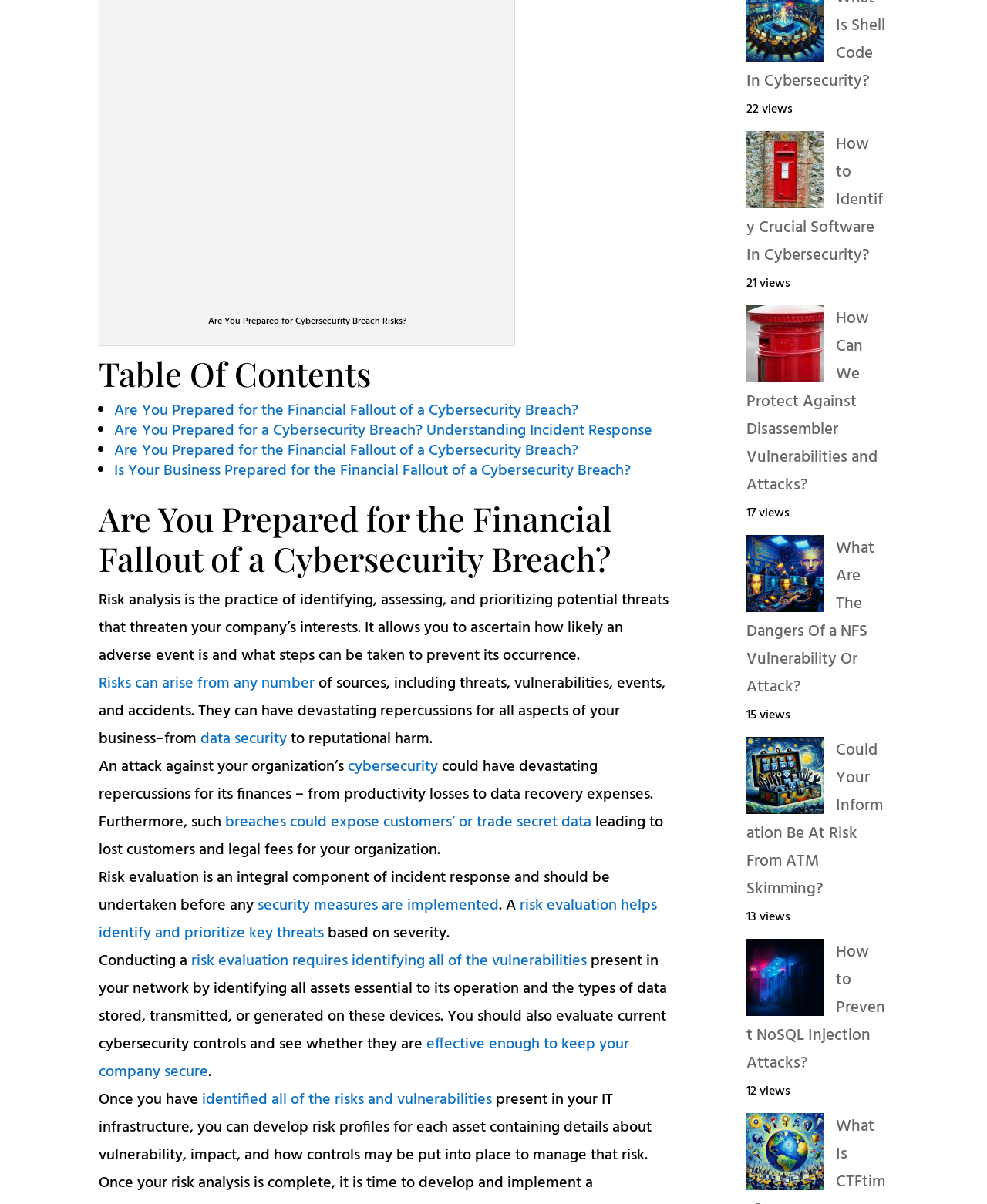Indicate the bounding box coordinates of the element that needs to be clicked to satisfy the following instruction: "Click on 'How to Prevent NoSQL Injection Attacks?'". The coordinates should be four float numbers between 0 and 1, i.e., [left, top, right, bottom].

[0.756, 0.781, 0.897, 0.894]